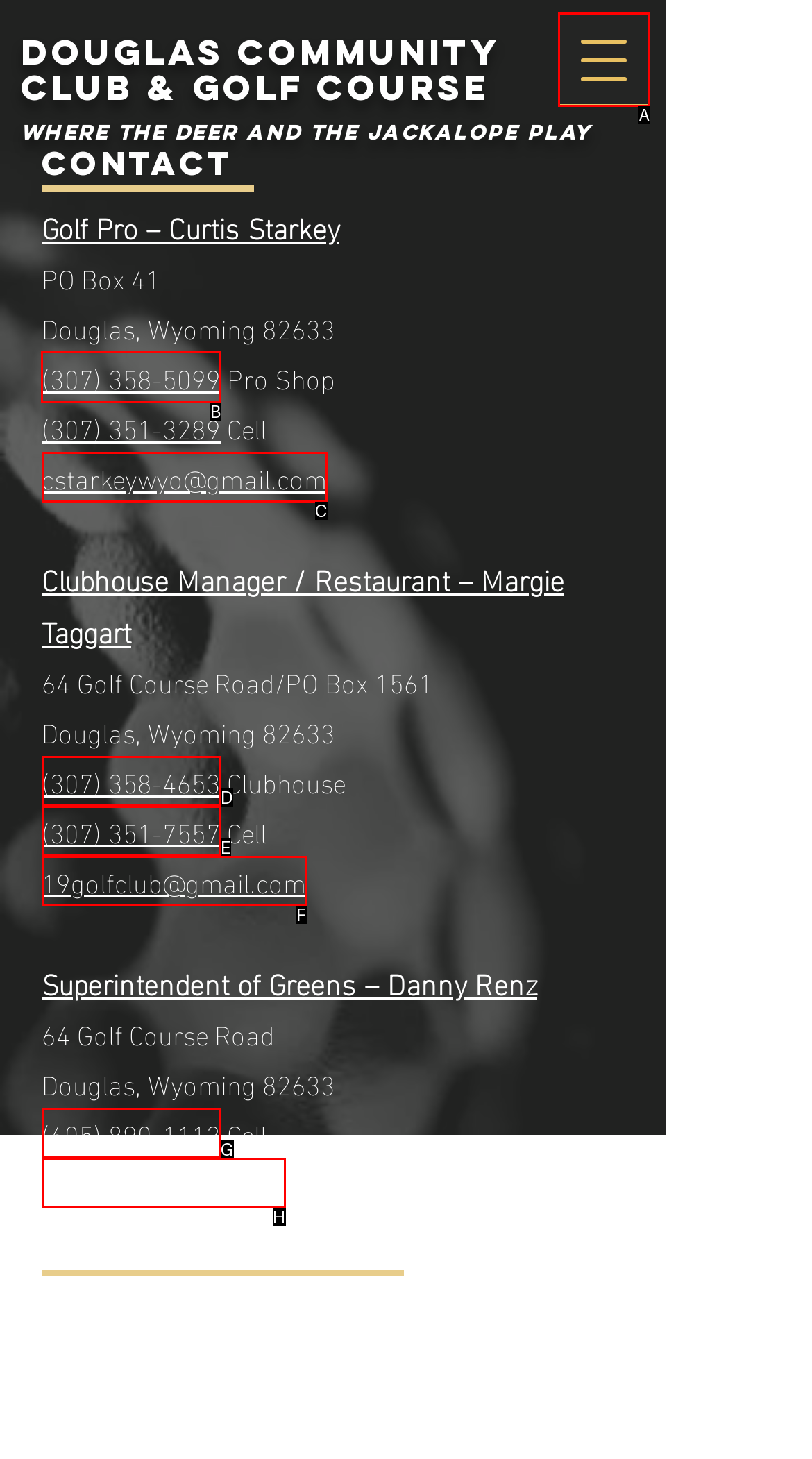To complete the task: Call the Golf Pro at (307) 358-5099, which option should I click? Answer with the appropriate letter from the provided choices.

B